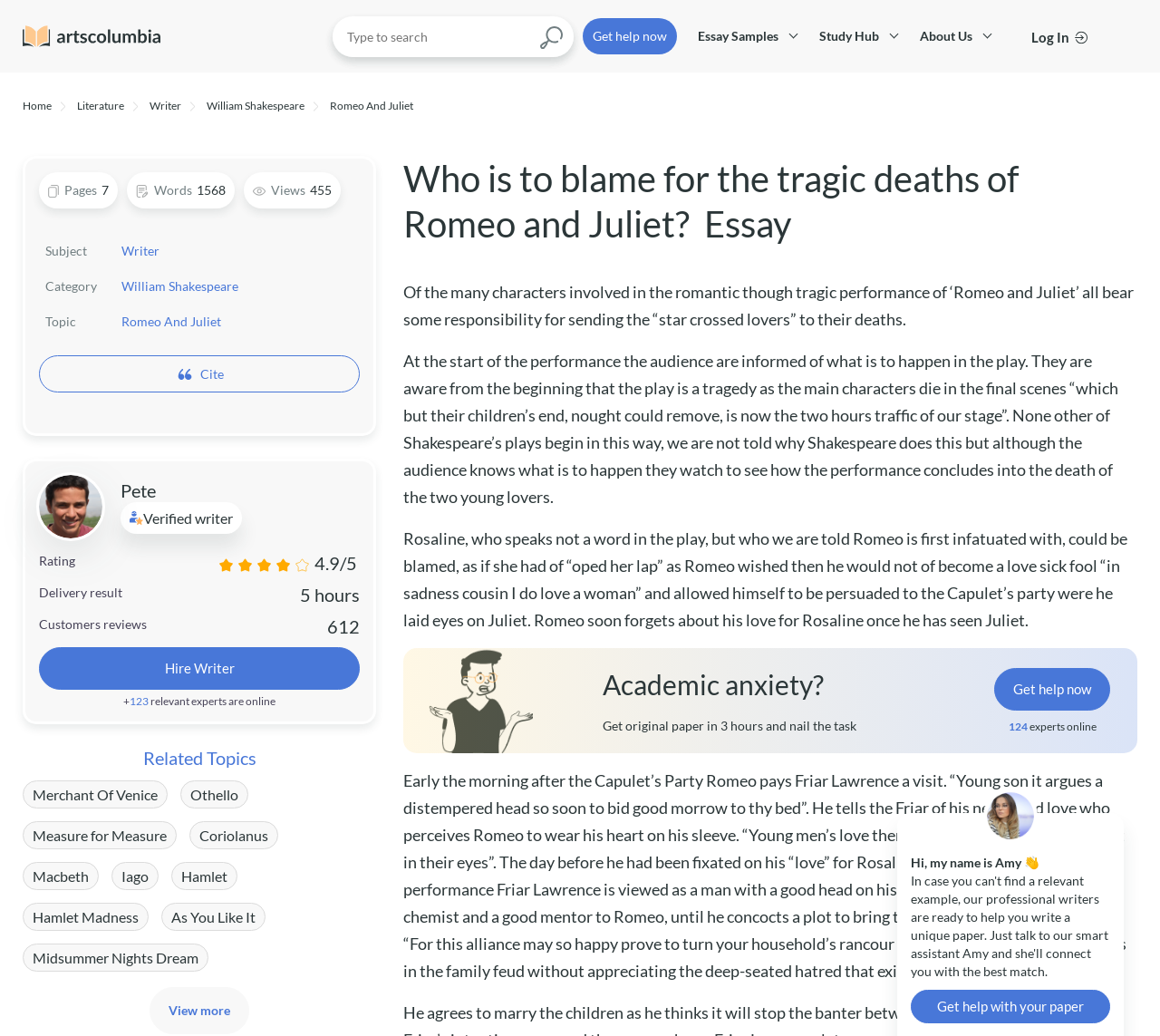How many views does the essay have?
Look at the screenshot and respond with one word or a short phrase.

455